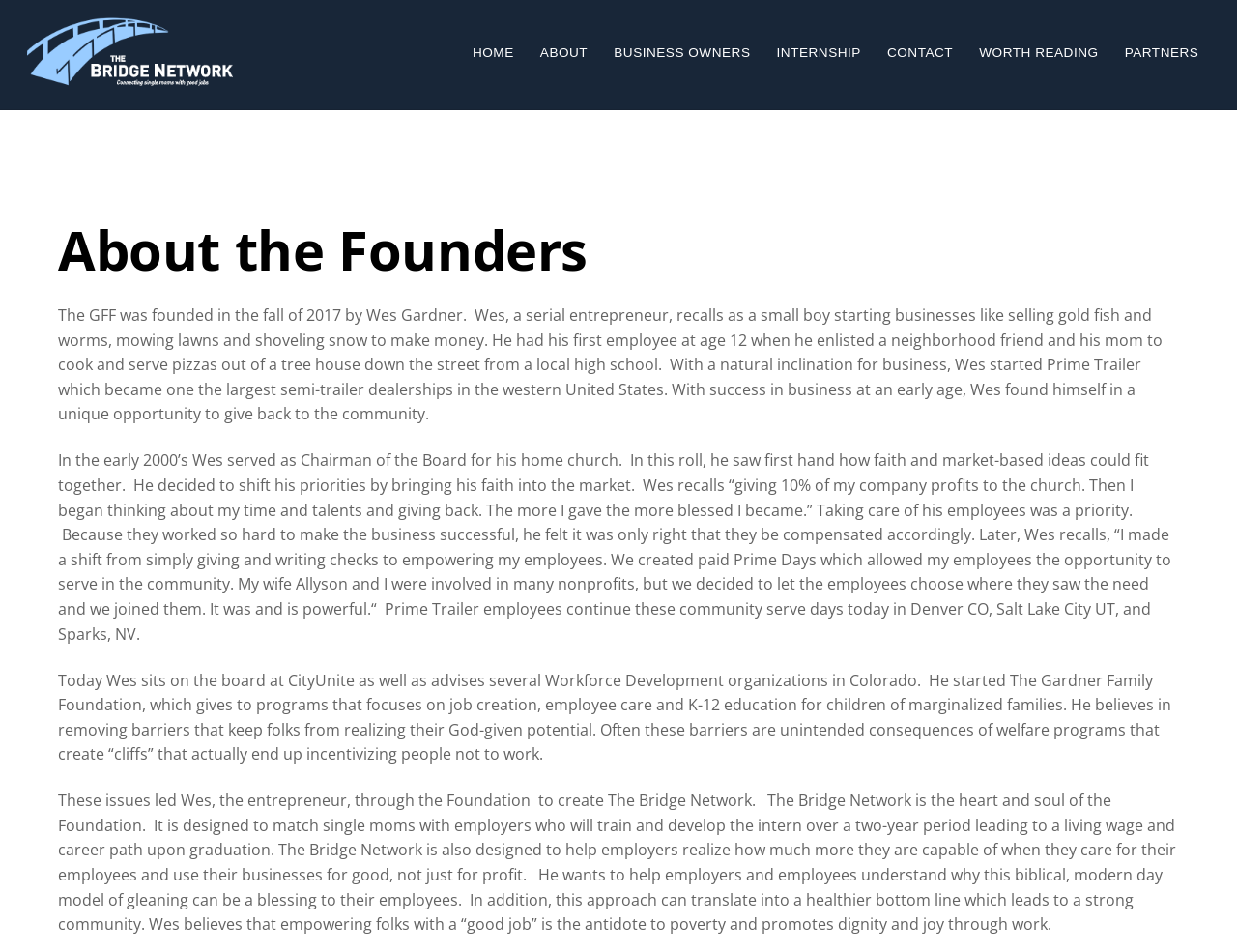Can you look at the image and give a comprehensive answer to the question:
What is the goal of empowering employees according to Wes?

According to Wes, empowering employees with a 'good job' is the antidote to poverty and promotes dignity and joy through work, as mentioned in the text 'Wes believes that empowering folks with a “good job” is the antidote to poverty and promotes dignity and joy through work.'